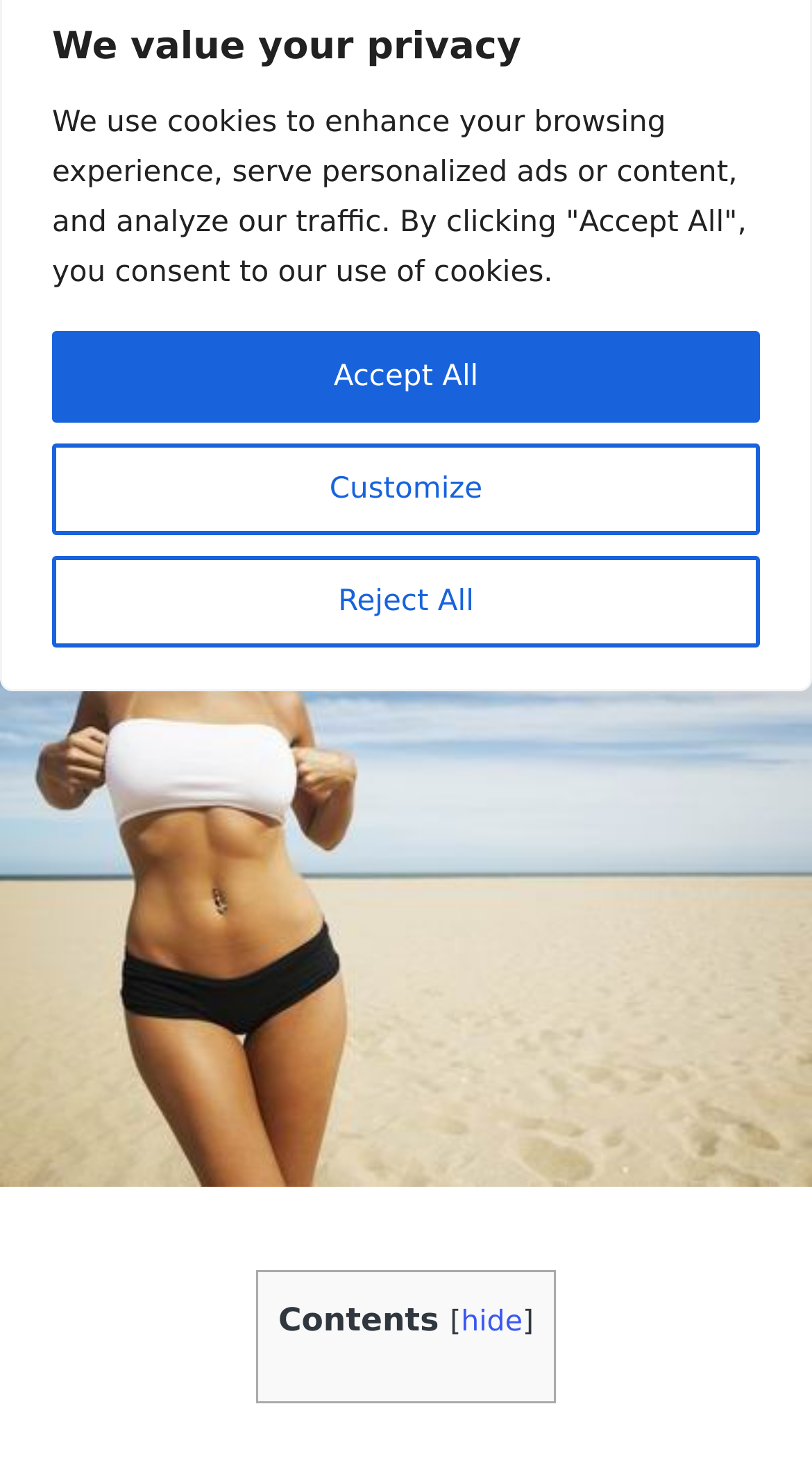For the element described, predict the bounding box coordinates as (top-left x, top-left y, bottom-right x, bottom-right y). All values should be between 0 and 1. Element description: Scroll to Top

[0.846, 0.437, 0.949, 0.494]